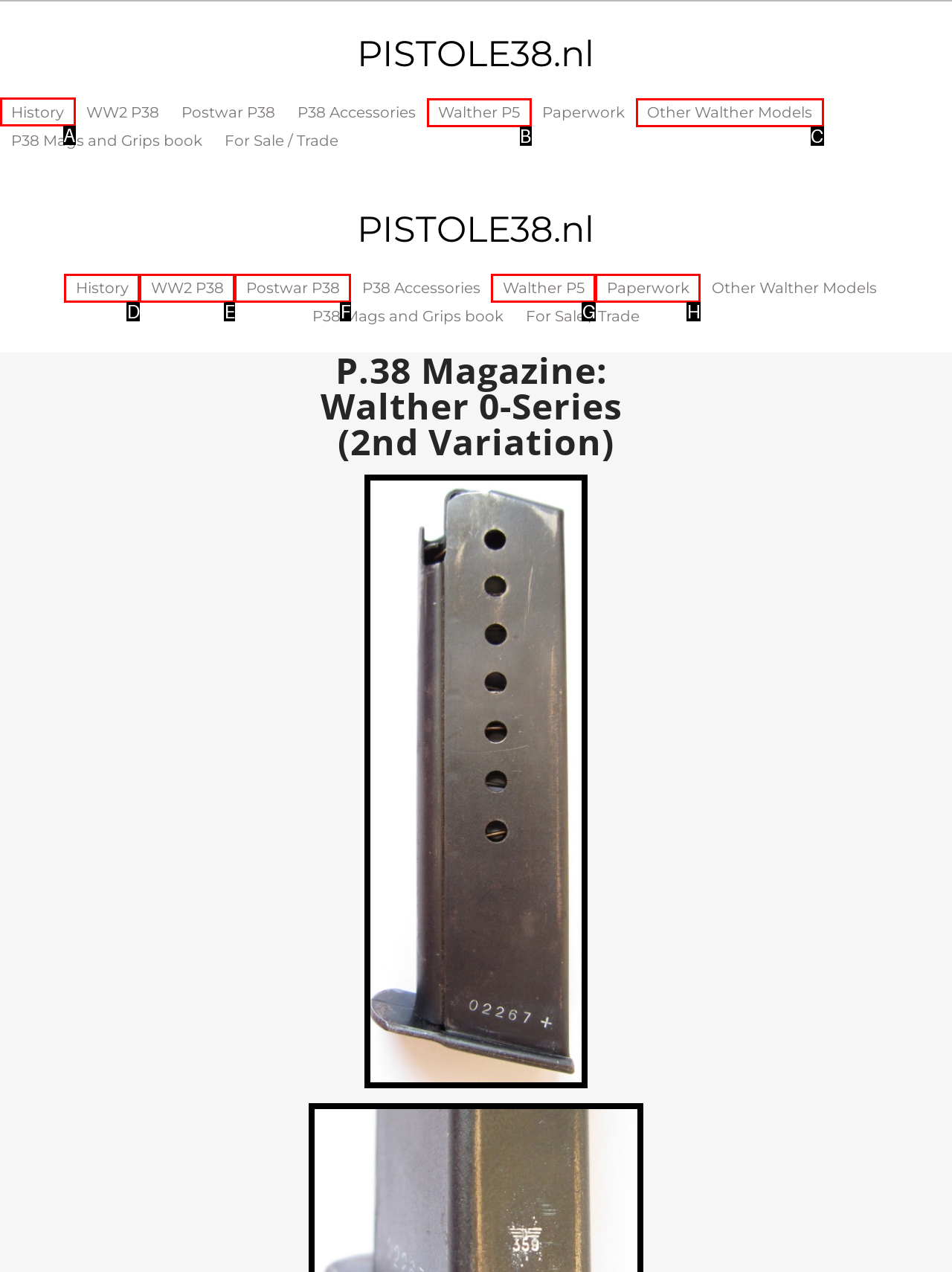Which option should be clicked to execute the following task: Click on History? Respond with the letter of the selected option.

A